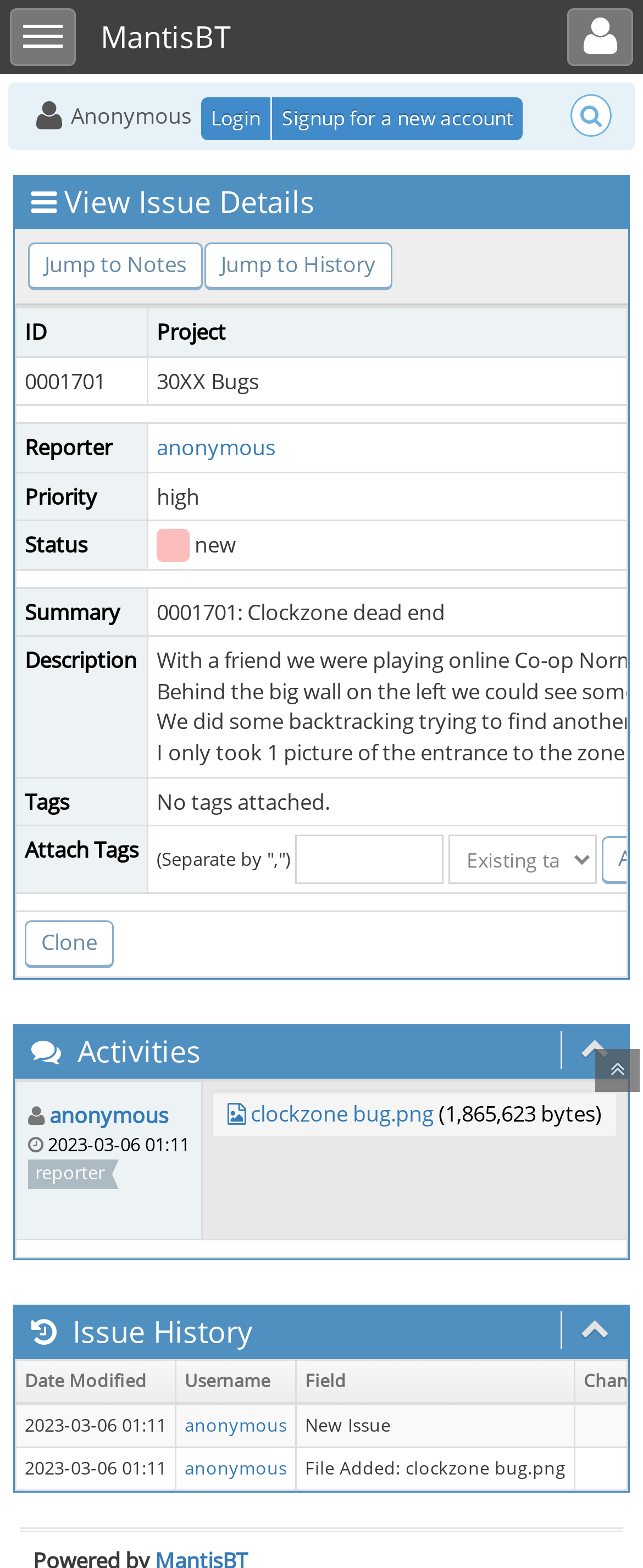Determine the bounding box coordinates for the HTML element mentioned in the following description: "Toggle user menu". The coordinates should be a list of four floats ranging from 0 to 1, represented as [left, top, right, bottom].

[0.882, 0.005, 0.985, 0.042]